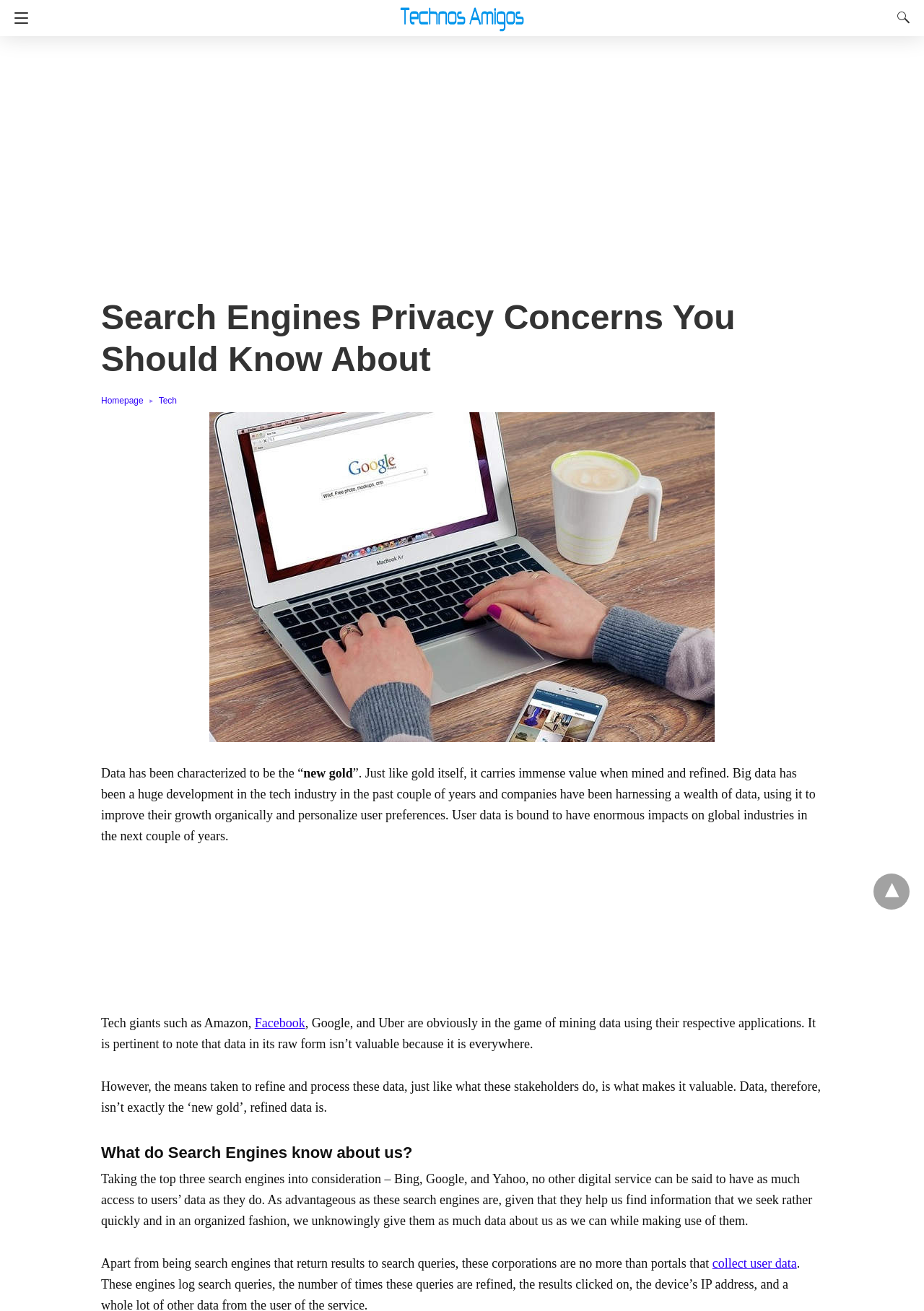Please locate the bounding box coordinates for the element that should be clicked to achieve the following instruction: "Read more about Search Engines Privacy Concerns". Ensure the coordinates are given as four float numbers between 0 and 1, i.e., [left, top, right, bottom].

[0.109, 0.227, 0.891, 0.29]